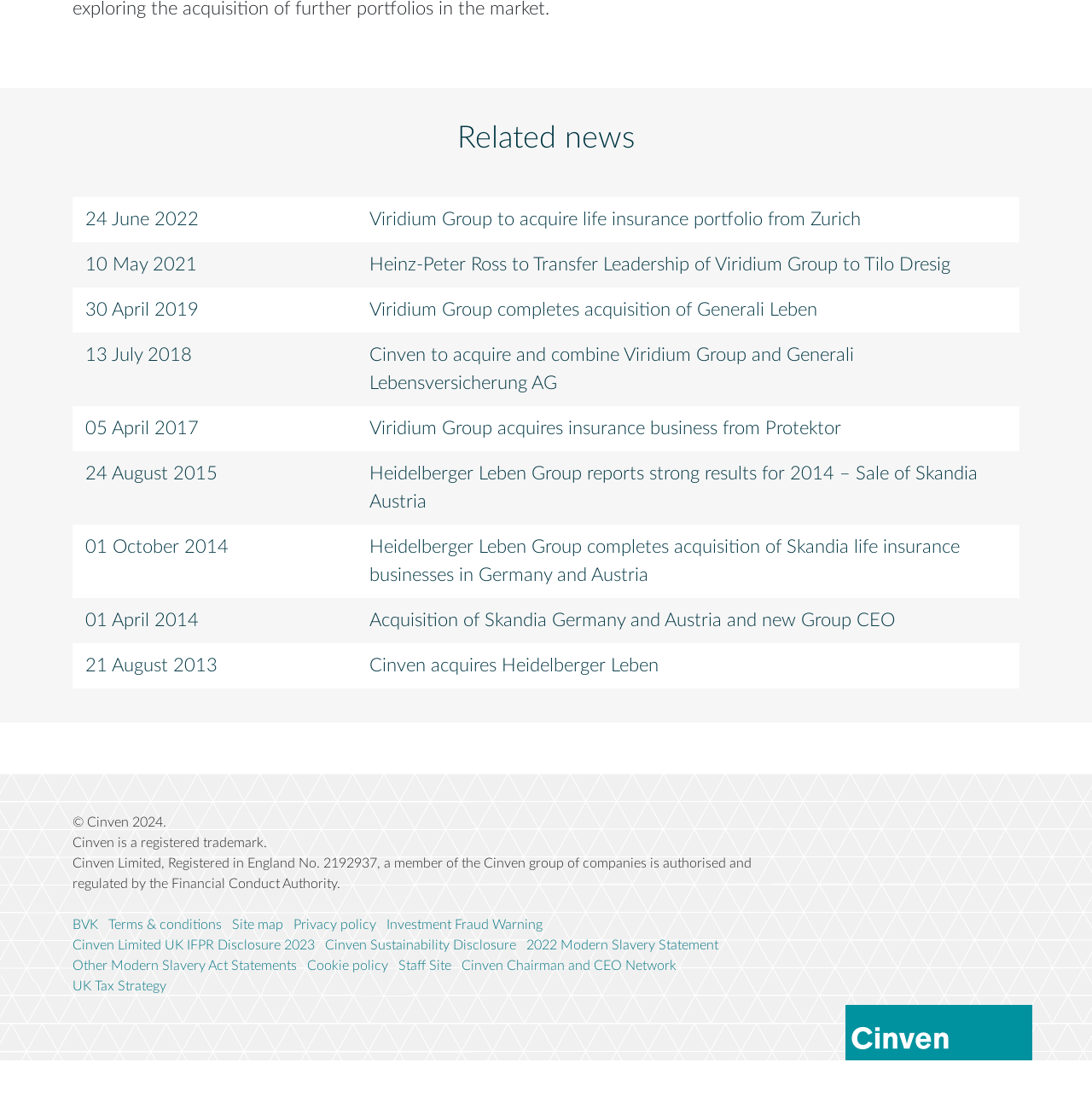By analyzing the image, answer the following question with a detailed response: What is the name of the authority that regulates Cinven?

The name of the authority that regulates Cinven can be found at the bottom of the webpage, where it says 'Cinven Limited, Registered in England No. 2192937, a member of the Cinven group of companies is authorised and regulated by the Financial Conduct Authority.' This indicates that Cinven is regulated by the Financial Conduct Authority.